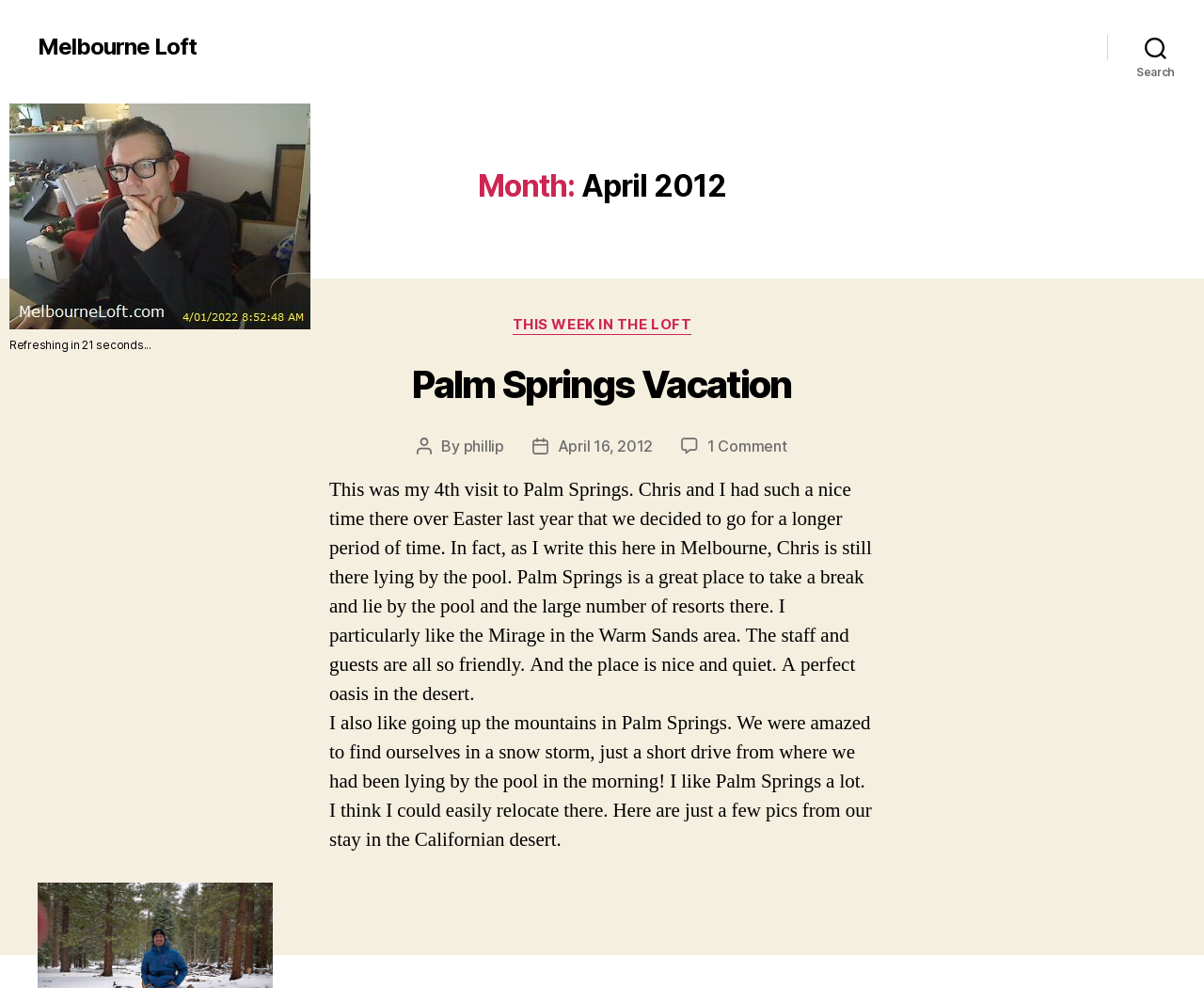What is the main heading of this webpage? Please extract and provide it.

Month: April 2012